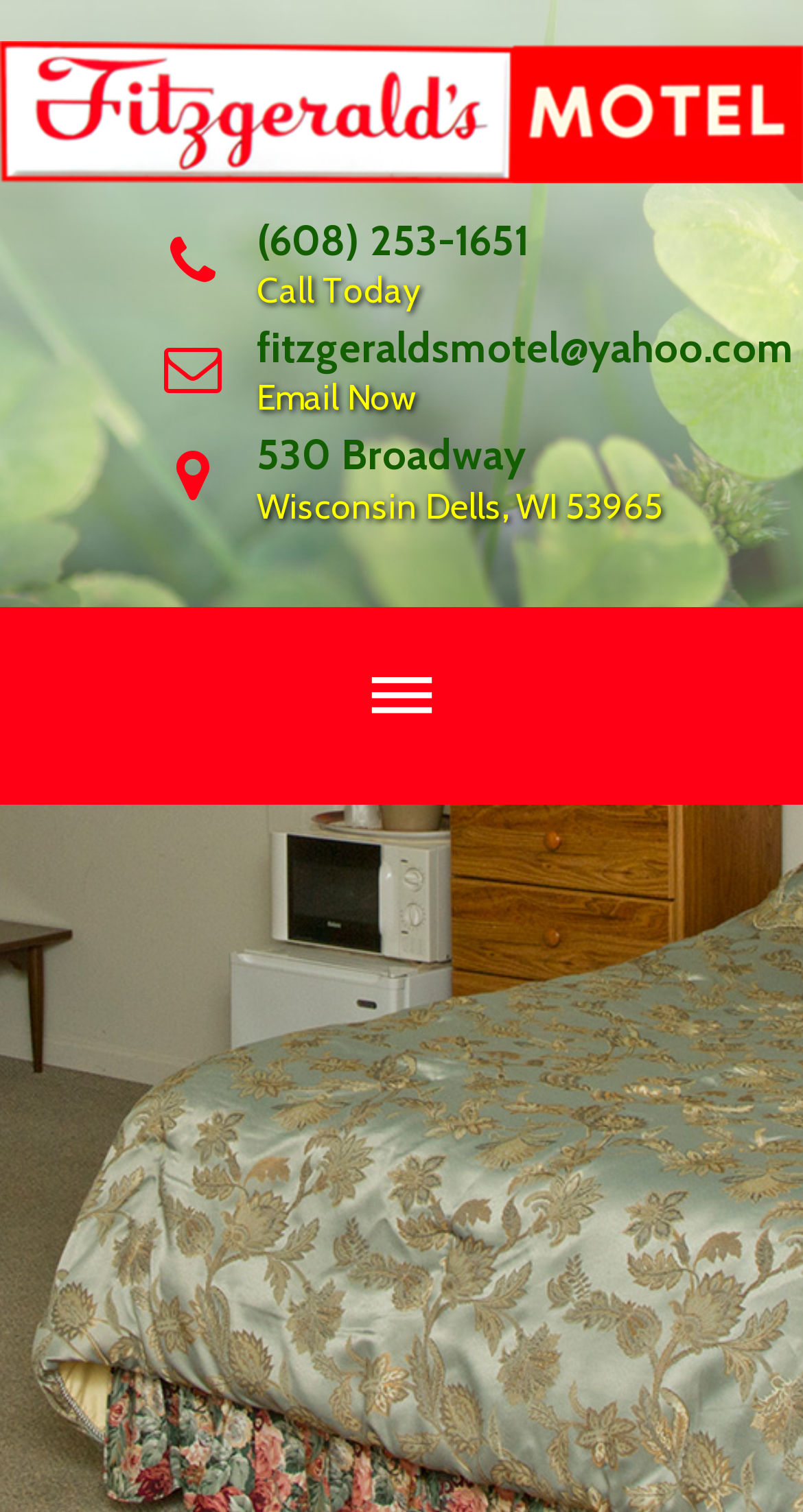Articulate a complete and detailed caption of the webpage elements.

The webpage appears to be the booking terms page of Fitzgerald's Motel, located in Wisconsin Dells, WI. At the top of the page, there is a logo or image of Fitzgerald's Motel, spanning the full width of the page. Below the image, there is a link to the motel's homepage, also with the full width of the page.

On the right side of the page, there is a column of contact information, including a phone number, "(608) 253-1651", an "Call Today" label, an email address, "fitzgeraldsmotel@yahoo.com", an "Email Now" label, a physical address, "530 Broadway", and a city, state, and zip code, "Wisconsin Dells, WI 53965". These elements are stacked vertically, with the phone number at the top and the city, state, and zip code at the bottom.

On the left side of the page, there is a main menu button, represented by an icon, "\ue3c7". When expanded, the button controls the main menu. Above the button, there is a heading that reads "BOOKING TERMS", which is likely the title of the page.

Overall, the page has a simple layout, with a clear separation between the contact information and the main content of the page.